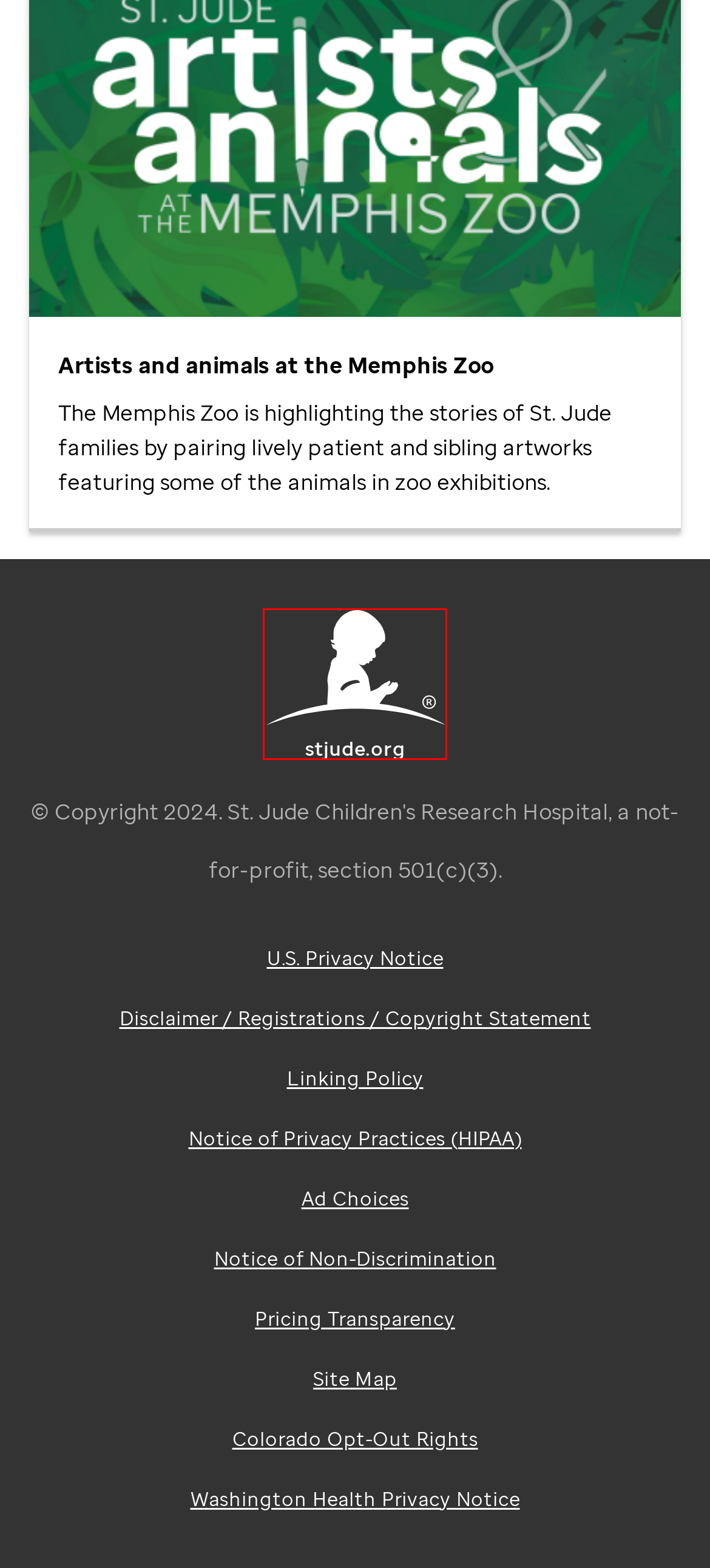Assess the screenshot of a webpage with a red bounding box and determine which webpage description most accurately matches the new page after clicking the element within the red box. Here are the options:
A. Site Map - St. Jude Children’s Research Hospital
B. Discrimination is Against the Law - St. Jude Children’s Research Hospital
C. Washington Health Privacy Notice - St. Jude Children’s Research Hospital
D. Financial/Charging Information - St. Jude Children’s Research Hospital
E. Notice of Privacy Practices (HIPAA) - St. Jude Children’s Research Hospital
F. Colorado Opt-Out Request Form - St. Jude Children’s Research Hospital
G. St. Jude Children's Research Hospital
H. Linking Policy - St. Jude Children’s Research Hospital

G